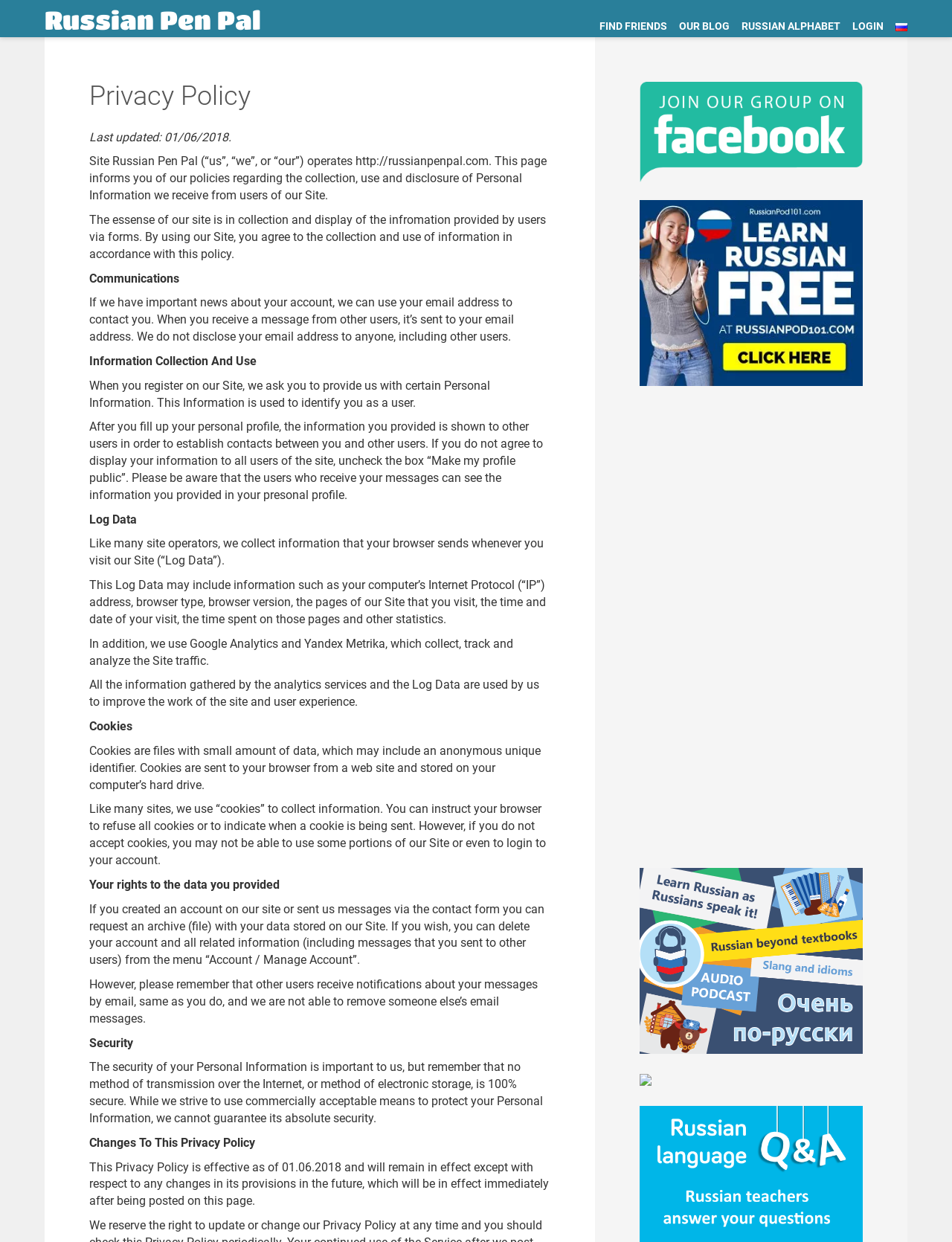Using the given element description, provide the bounding box coordinates (top-left x, top-left y, bottom-right x, bottom-right y) for the corresponding UI element in the screenshot: alt="Join us on Facebook"

[0.672, 0.1, 0.906, 0.111]